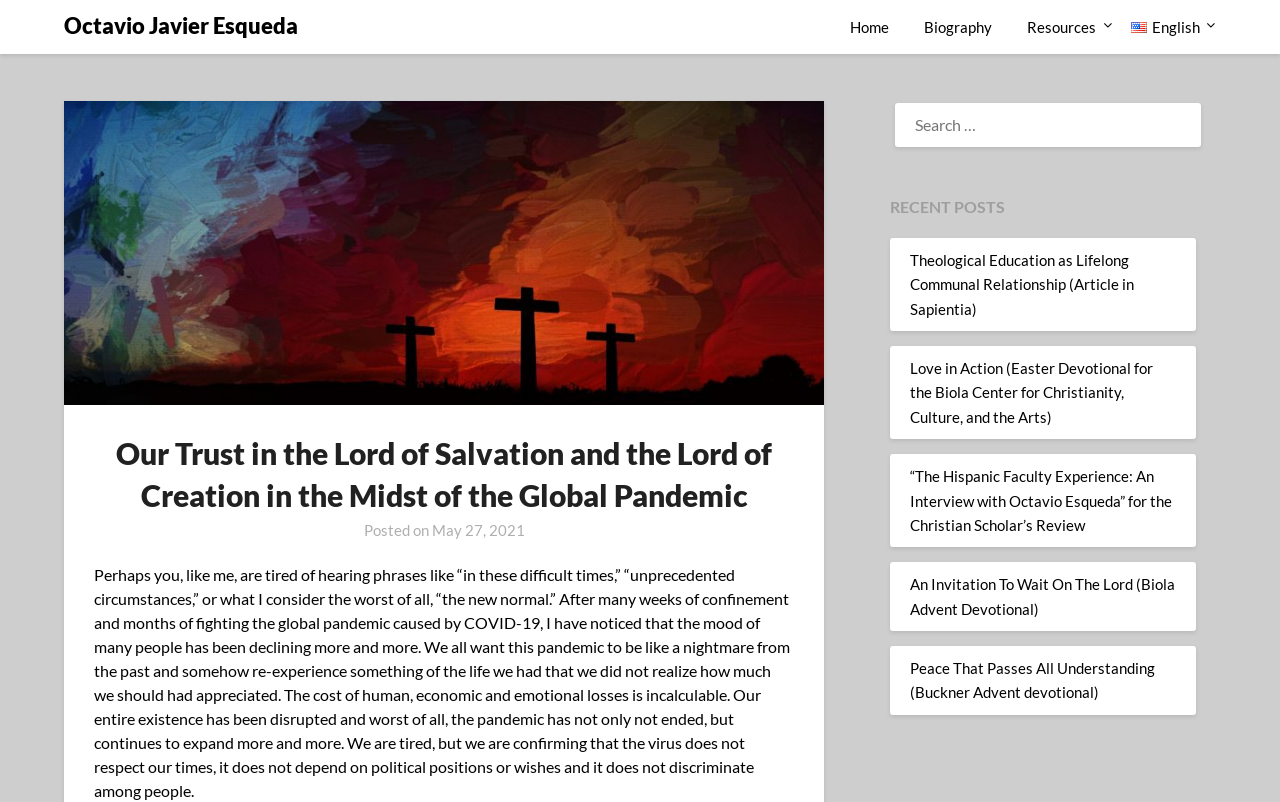Provide a brief response using a word or short phrase to this question:
What is the language of the webpage?

English